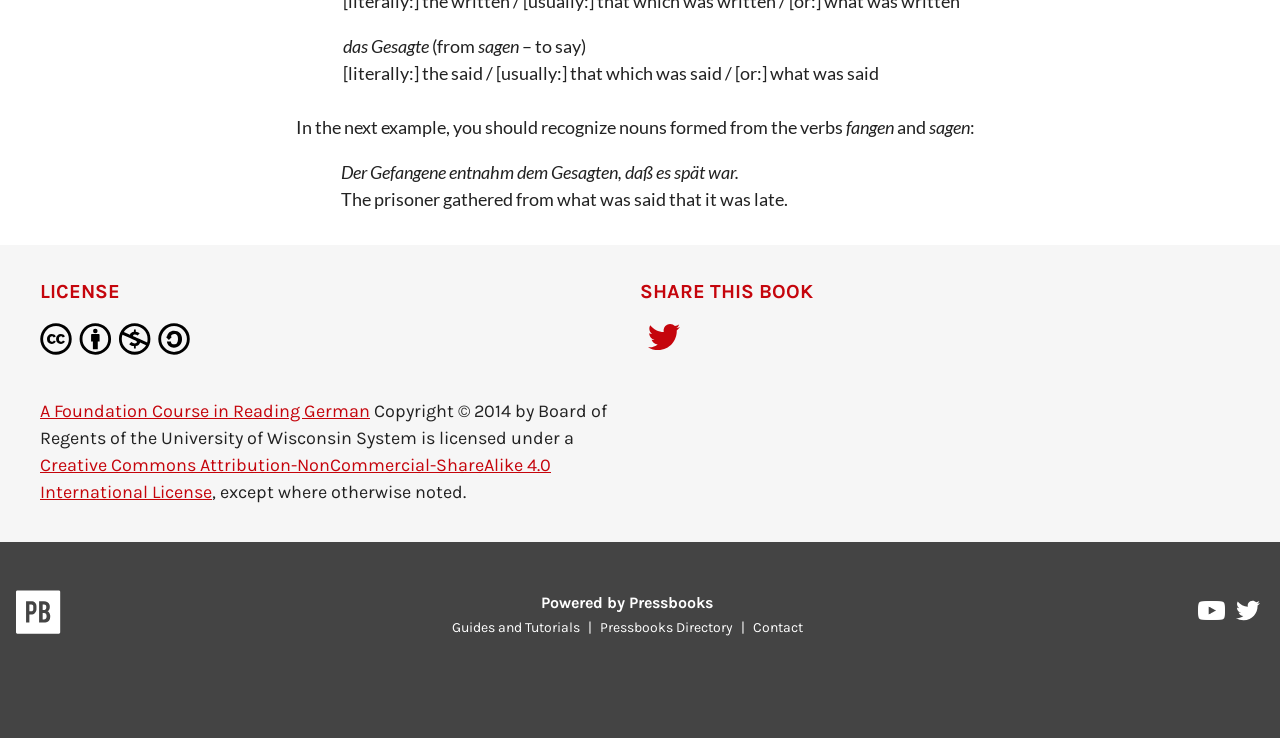Determine the bounding box coordinates for the area that needs to be clicked to fulfill this task: "Click the 'SHARE THIS BOOK' heading". The coordinates must be given as four float numbers between 0 and 1, i.e., [left, top, right, bottom].

[0.5, 0.375, 0.944, 0.416]